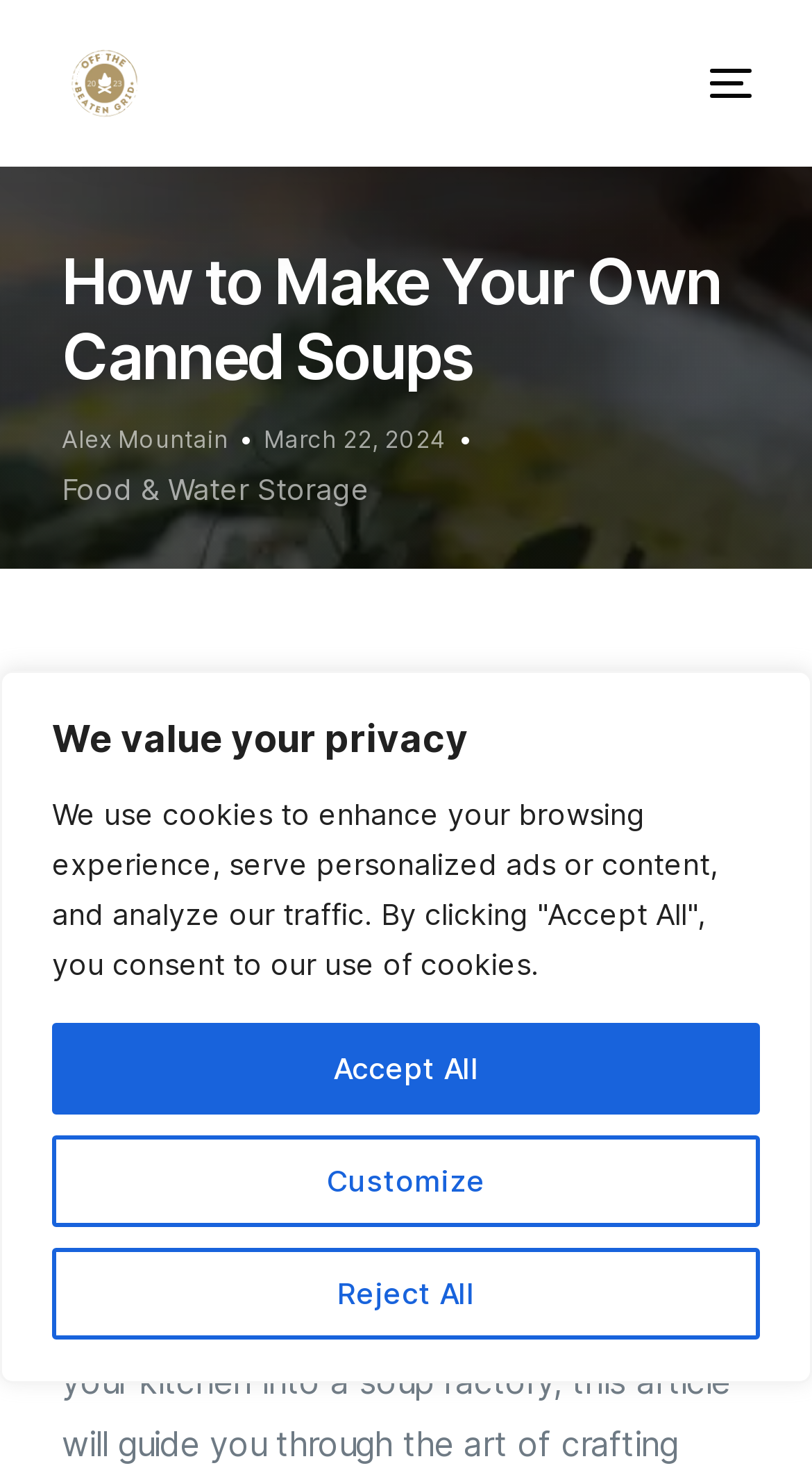Determine which piece of text is the heading of the webpage and provide it.

How to Make Your Own Canned Soups